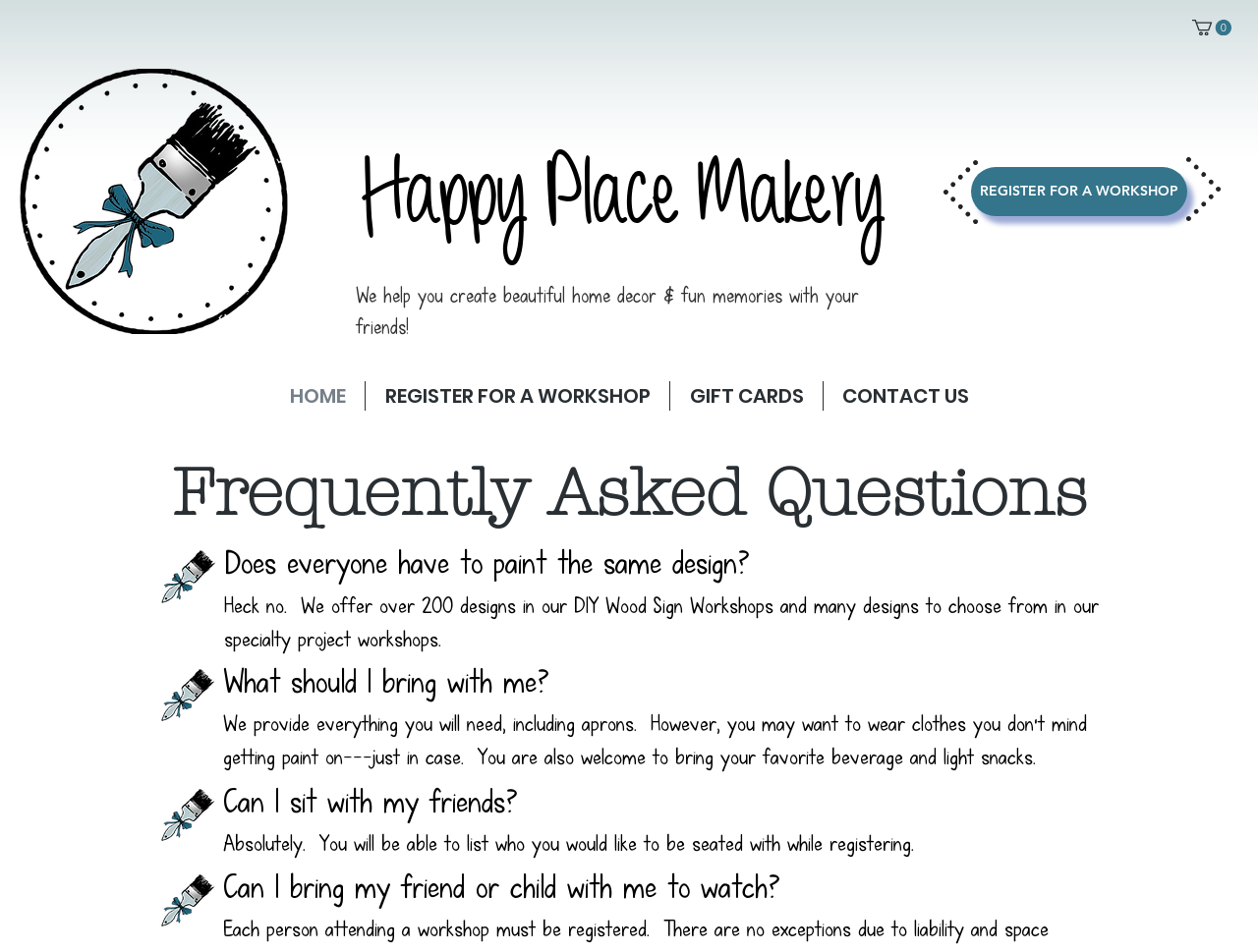Please give a short response to the question using one word or a phrase:
What is the name of the website?

Happy Place Makery